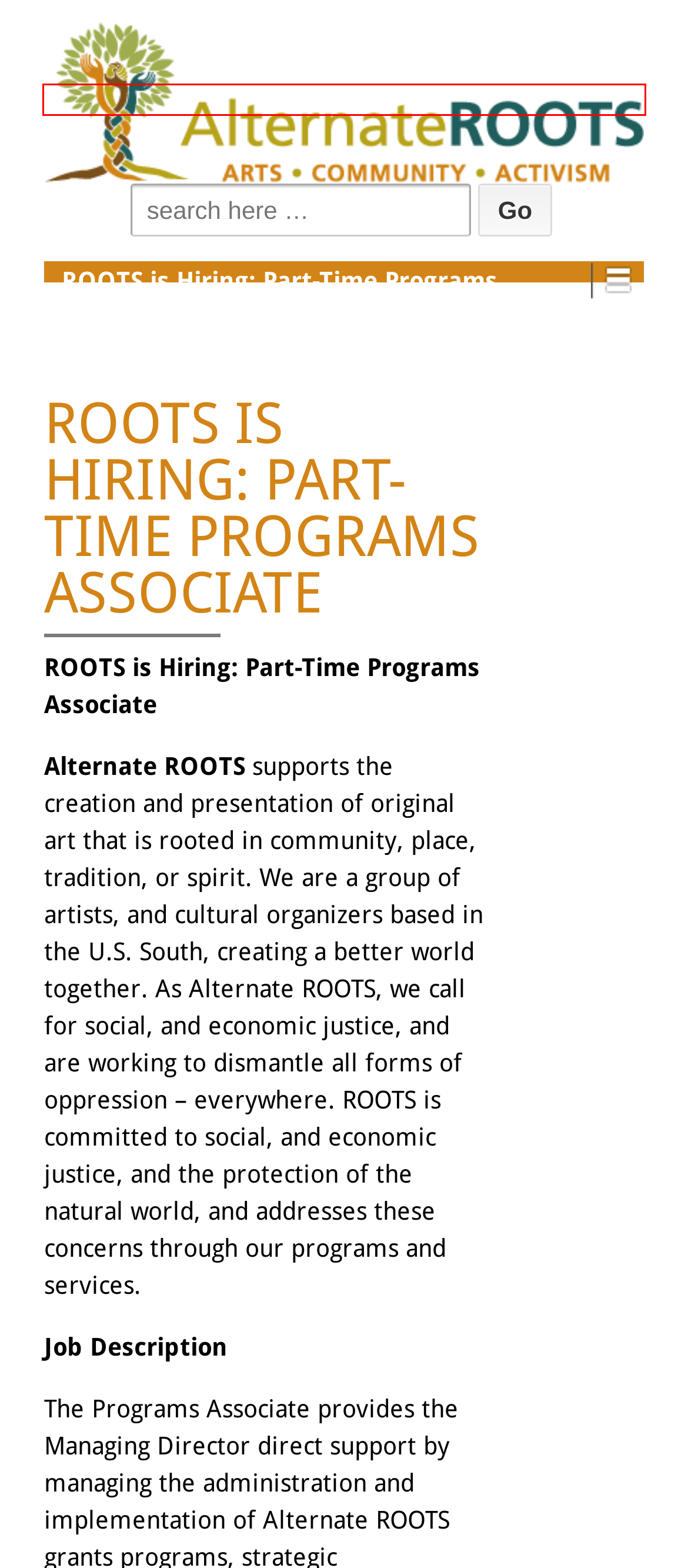Given a screenshot of a webpage with a red bounding box highlighting a UI element, choose the description that best corresponds to the new webpage after clicking the element within the red bounding box. Here are your options:
A. Thank You to Our Funders | Alternate ROOTS
B. Bail Reform: ROOTS Members Shifting Culture and Policy | Alternate ROOTS
C. In the News | Alternate ROOTS
D. Arts & Activism Tools | Alternate ROOTS
E. Sign Up for our Newsletter | Alternate ROOTS
F. May 6, 2024 Member News | Alternate ROOTS
G. Alternate ROOTS | Arts • Community • Activism
H. April 3rd, 2024 Member News | Alternate ROOTS

G